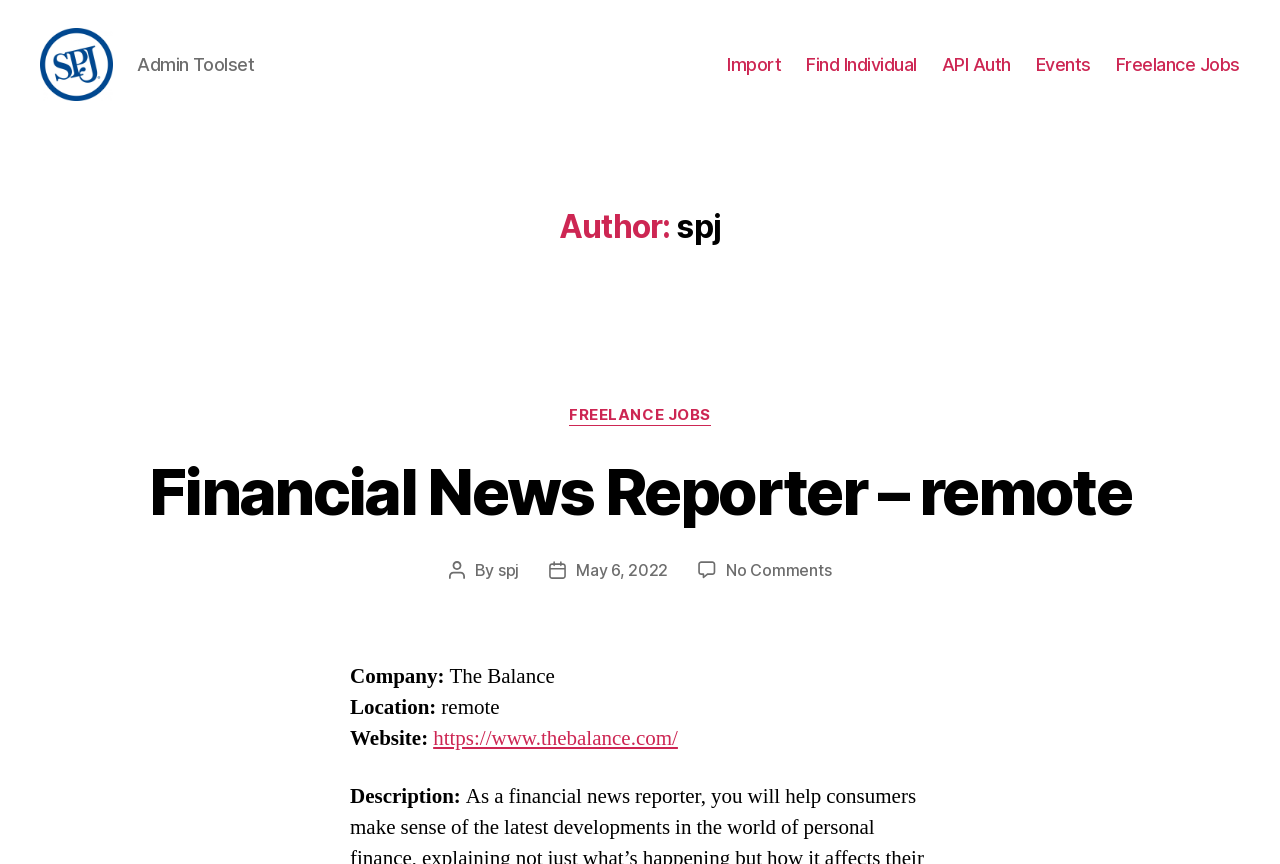Determine the coordinates of the bounding box that should be clicked to complete the instruction: "Find an individual using the 'Find Individual' link". The coordinates should be represented by four float numbers between 0 and 1: [left, top, right, bottom].

[0.63, 0.072, 0.716, 0.097]